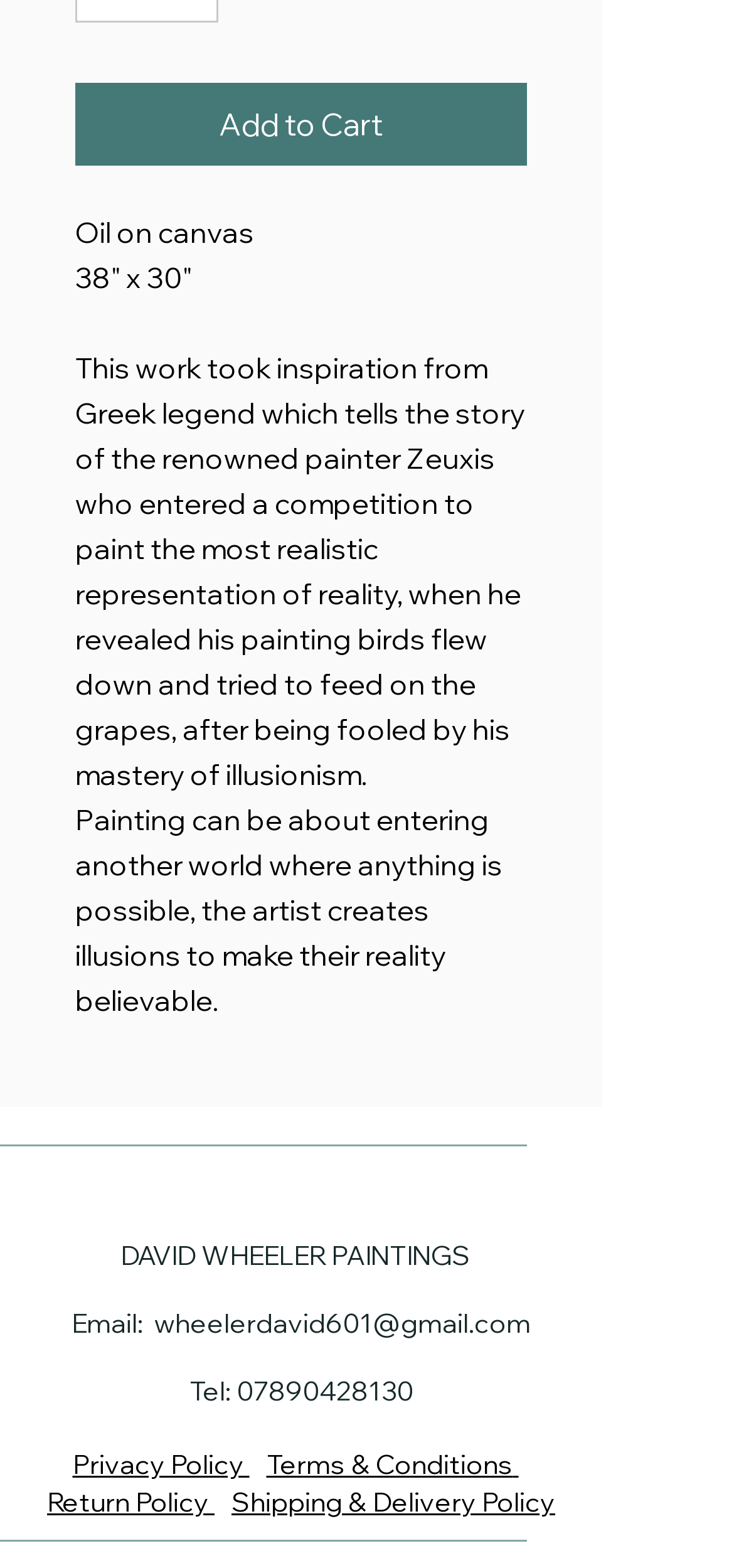Please study the image and answer the question comprehensively:
What is the artist's email address?

I found the artist's email address by looking at the link element with the text 'Email: wheelerdavid601@gmail.com' which is located at [0.097, 0.833, 0.723, 0.855] coordinates.